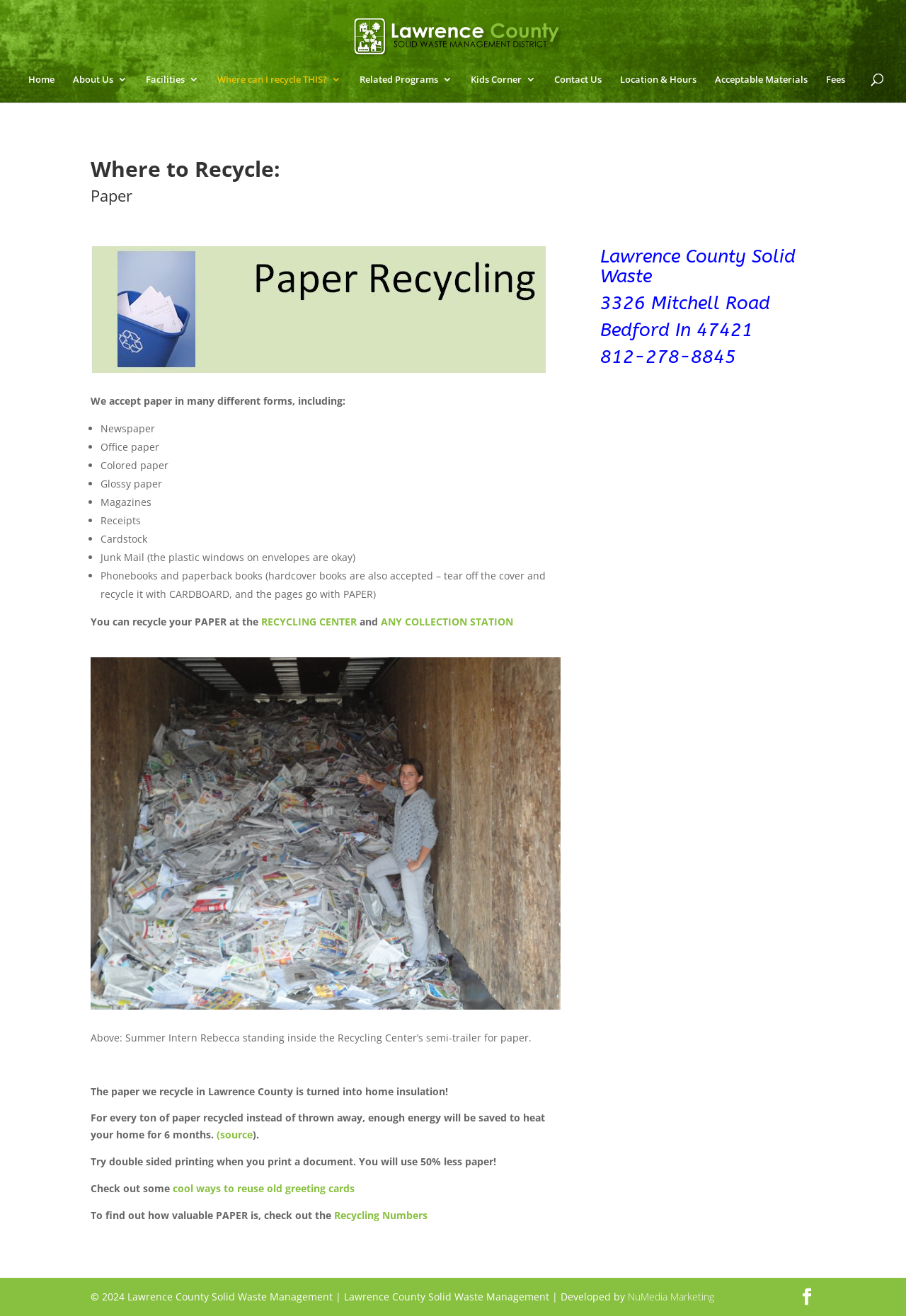What is the address of Lawrence County Solid Waste?
Please use the image to provide an in-depth answer to the question.

The address of Lawrence County Solid Waste is listed at the bottom of the webpage as 3326 Mitchell Road, Bedford IN 47421.